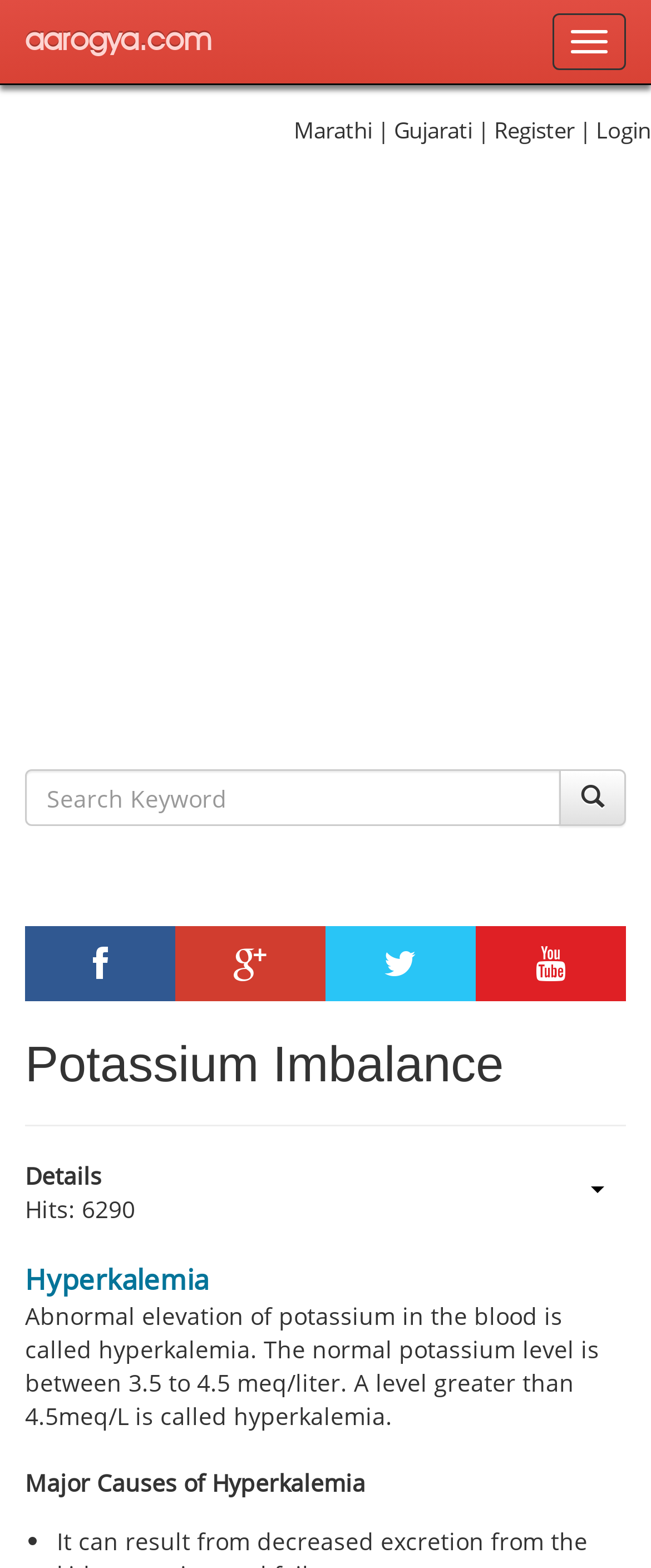Please identify the bounding box coordinates of the element's region that needs to be clicked to fulfill the following instruction: "Register". The bounding box coordinates should consist of four float numbers between 0 and 1, i.e., [left, top, right, bottom].

[0.759, 0.073, 0.882, 0.093]